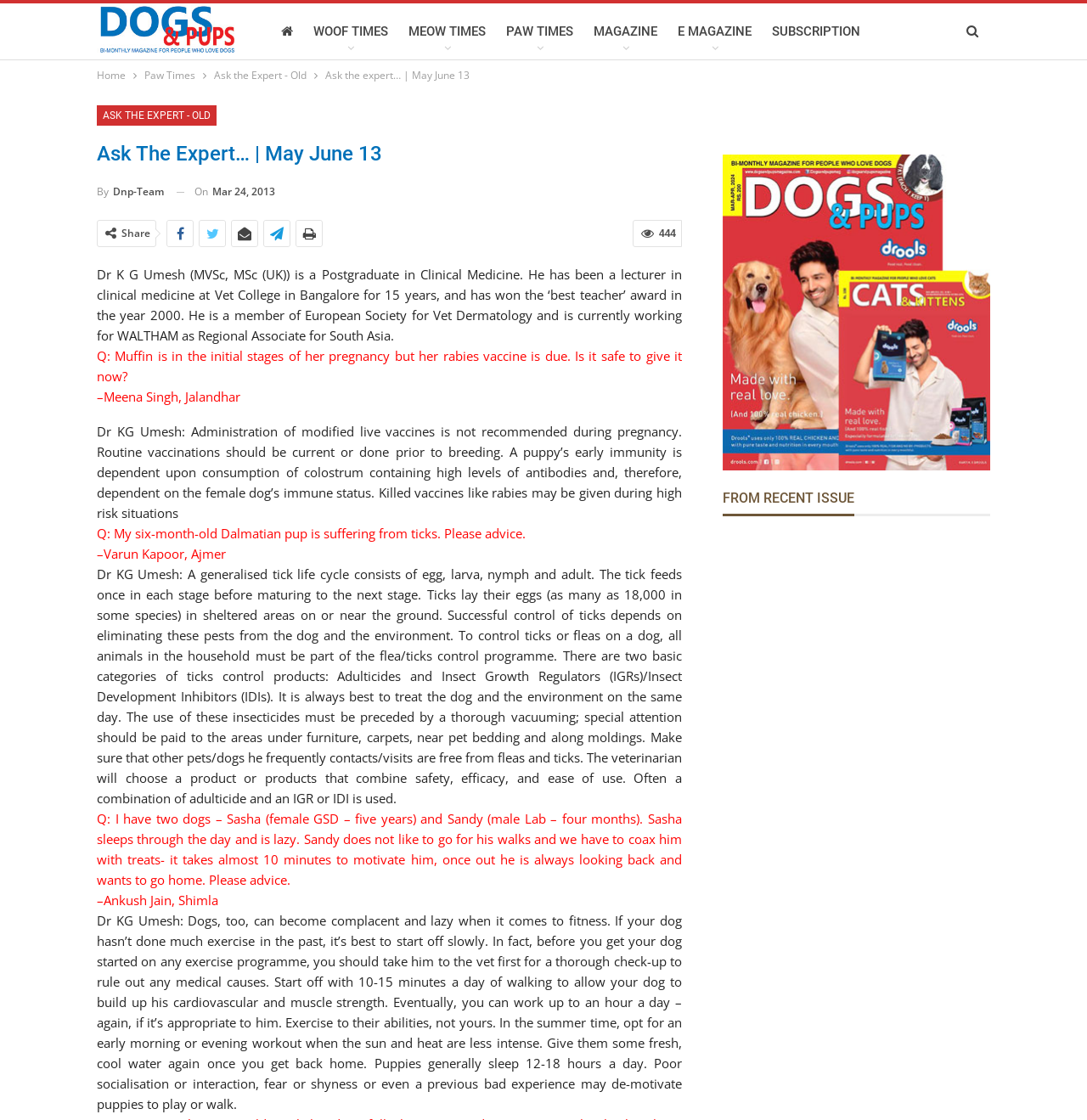Describe every aspect of the webpage comprehensively.

This webpage is an article from "Dogs and Pups Magazine" featuring an "Ask the Expert" section. At the top, there is a navigation bar with links to "Home", "Paw Times", and "Ask the Expert - Old". Below this, there is a heading "Ask The Expert… | May June 13" with a link to the author "By Dnp-Team" and a timestamp "On Mar 24, 2013". 

The main content of the page is a Q&A session with Dr. K G Umesh, a postgraduate in Clinical Medicine and a lecturer in clinical medicine at Vet College in Bangalore. There are four questions from different pet owners, each with a detailed response from Dr. Umesh. The questions cover topics such as vaccinating a pregnant dog, controlling ticks on a puppy, and motivating lazy dogs to exercise.

On the right side of the page, there is a sidebar with links to other sections of the magazine, including "FROM RECENT ISSUE". At the very top of the page, there are several links to other magazines, including "WOOF TIMES", "MEOW TIMES", "PAW TIMES", and "MAGAZINE".